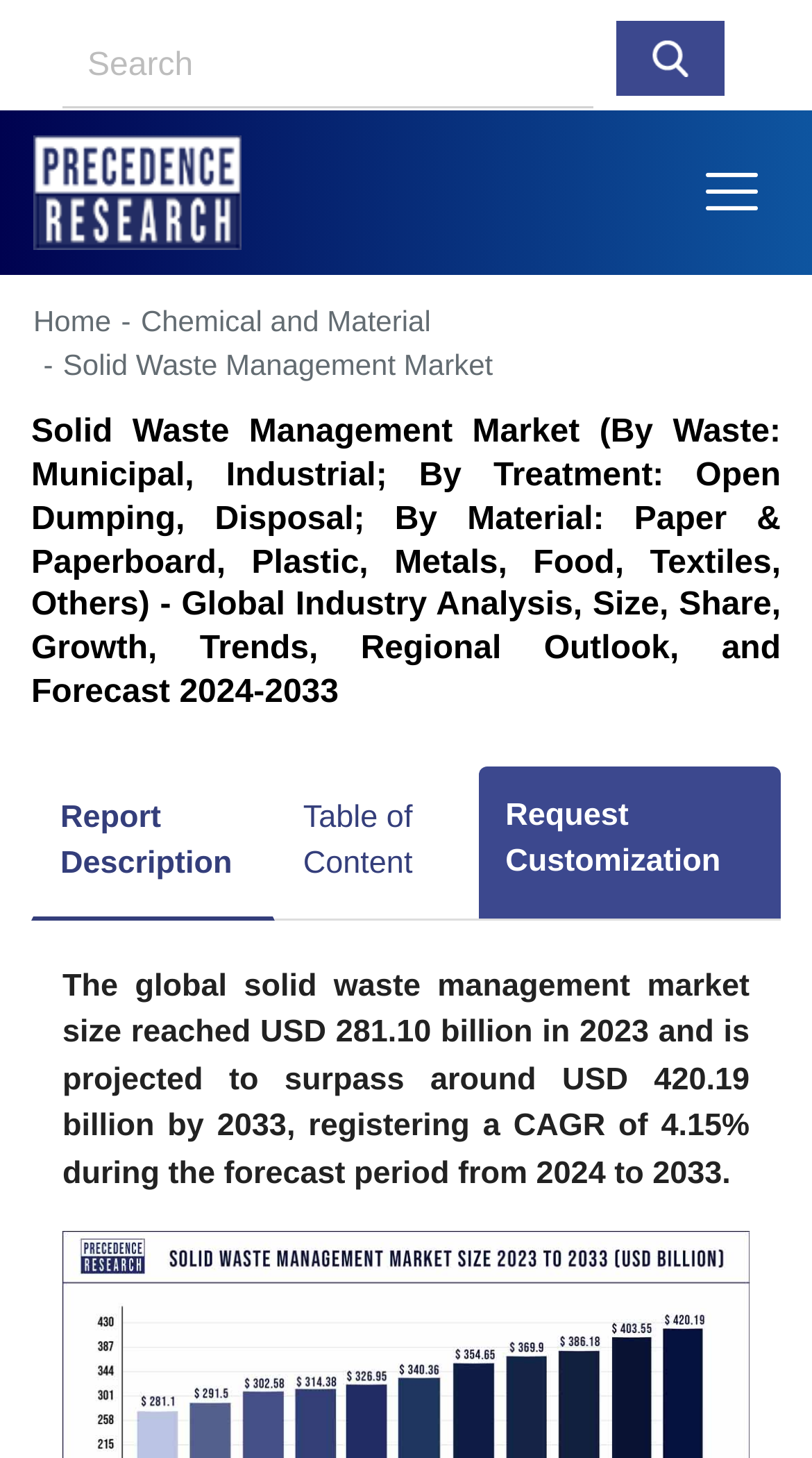Highlight the bounding box coordinates of the element that should be clicked to carry out the following instruction: "go to home page". The coordinates must be given as four float numbers ranging from 0 to 1, i.e., [left, top, right, bottom].

[0.041, 0.209, 0.137, 0.232]